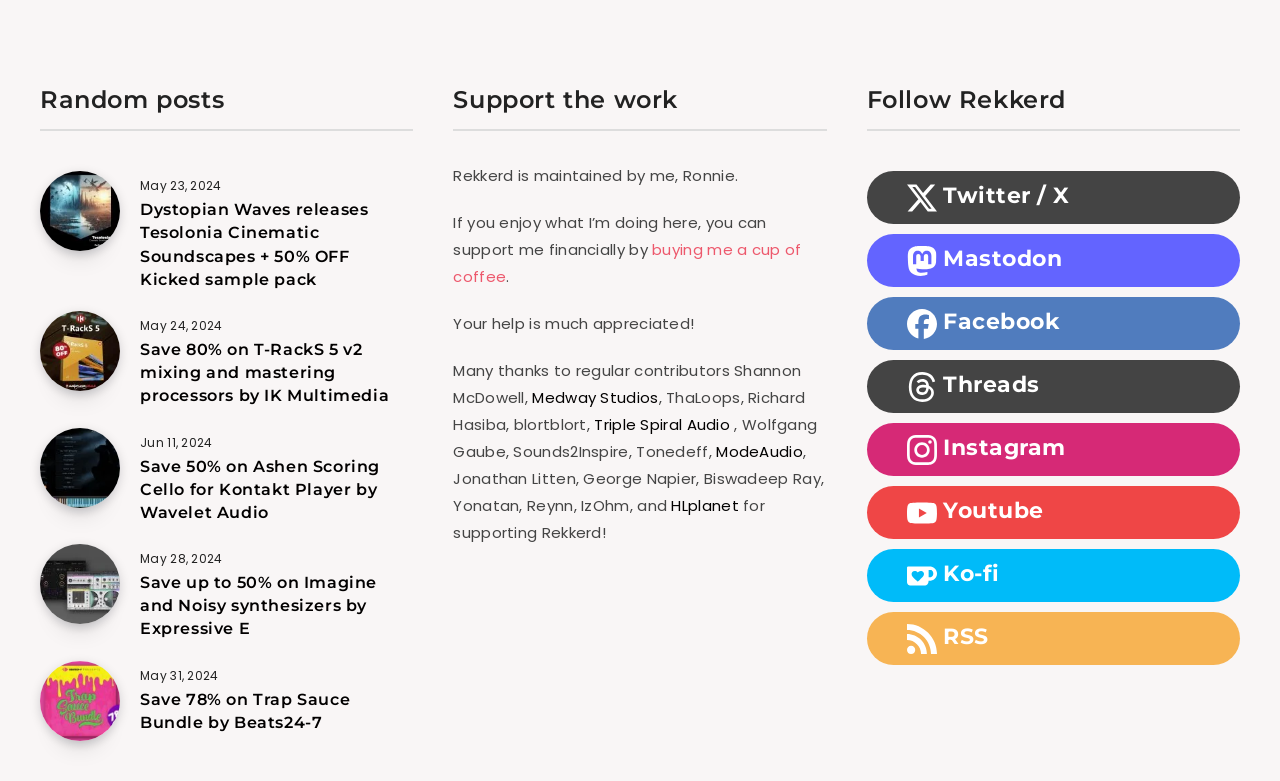Identify the bounding box coordinates of the element that should be clicked to fulfill this task: "Click on the 'Dystopian Waves releases Tesolonia Cinematic Soundscapes + 50% OFF Kicked sample pack' link". The coordinates should be provided as four float numbers between 0 and 1, i.e., [left, top, right, bottom].

[0.109, 0.256, 0.288, 0.376]